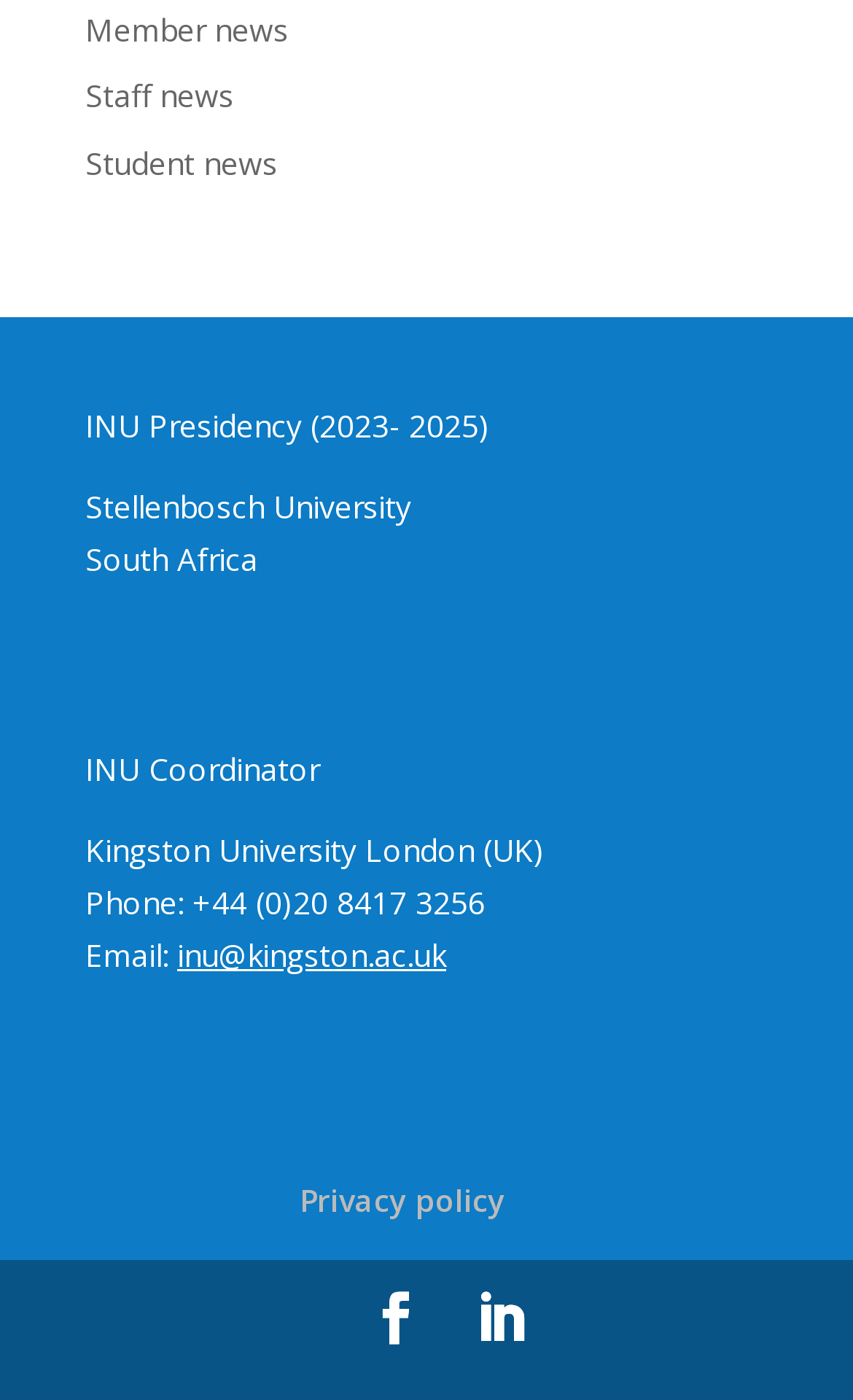What is the email address provided?
Could you answer the question with a detailed and thorough explanation?

I found the answer by searching for the link element containing an email address. The link element with the text 'inu@kingston.ac.uk' is located at [0.208, 0.667, 0.523, 0.697], which suggests it is a contact detail.